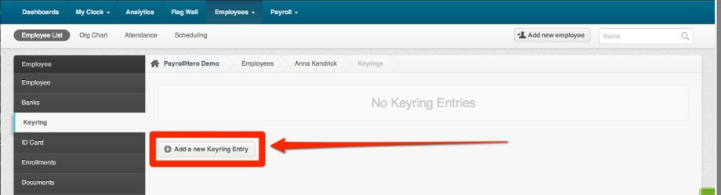Offer an in-depth description of the image shown.

The image displays a user interface for managing employee keyrings within a payroll or HR software system. Prominently featured is a button labeled "Add a new Keyring Entry" highlighted in red, indicating its significance for users looking to add new items to an employee's keyring profile. The interface provides an organized sidebar on the left, featuring various sections like "Employee," "Banks," and "Keyring," suggesting a user-friendly navigation layout. The main content area notes that there are currently no keyring entries, which emphasizes the action of adding a new entry as the next step for users. This design fosters a straightforward approach to keyring management, allowing employers to streamline the process of tracking items issued to employees.